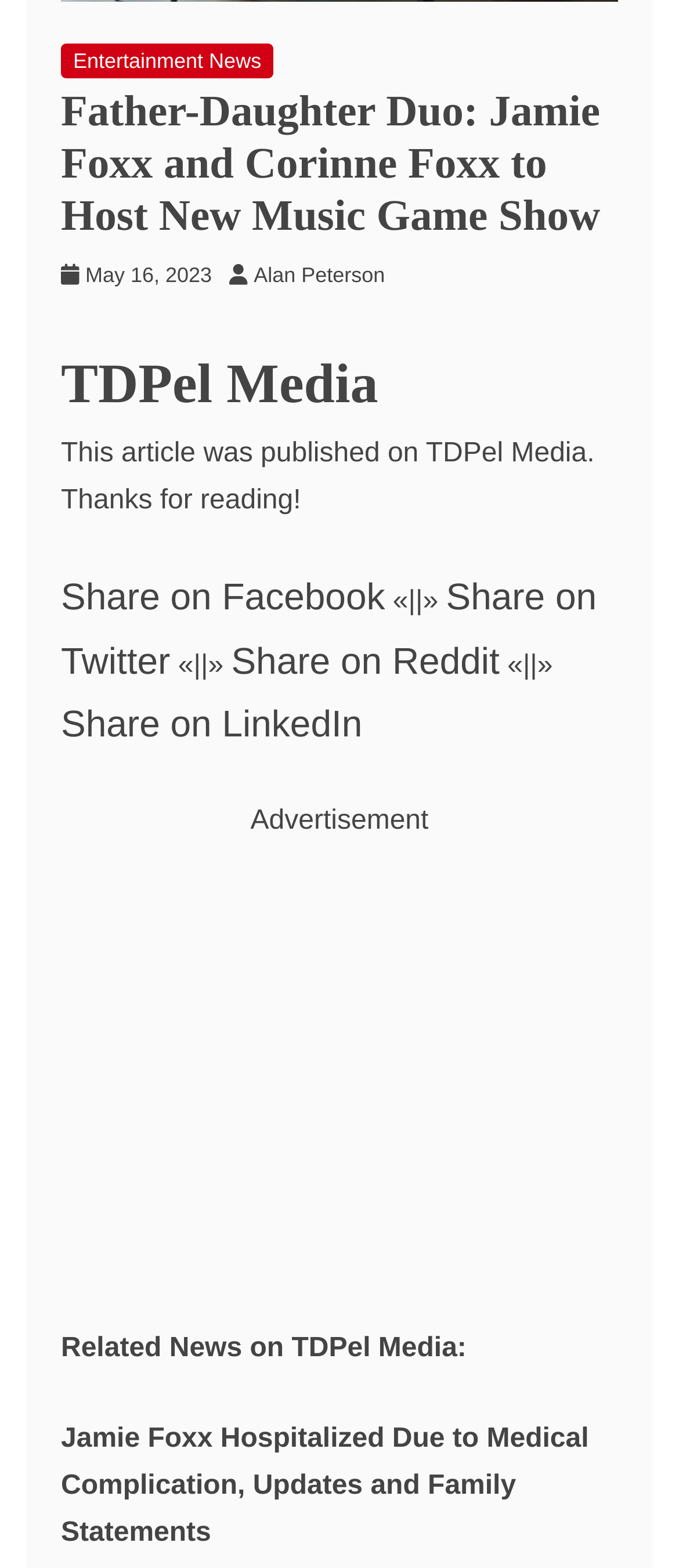Please give a one-word or short phrase response to the following question: 
What is the publication date of the article?

May 16, 2023